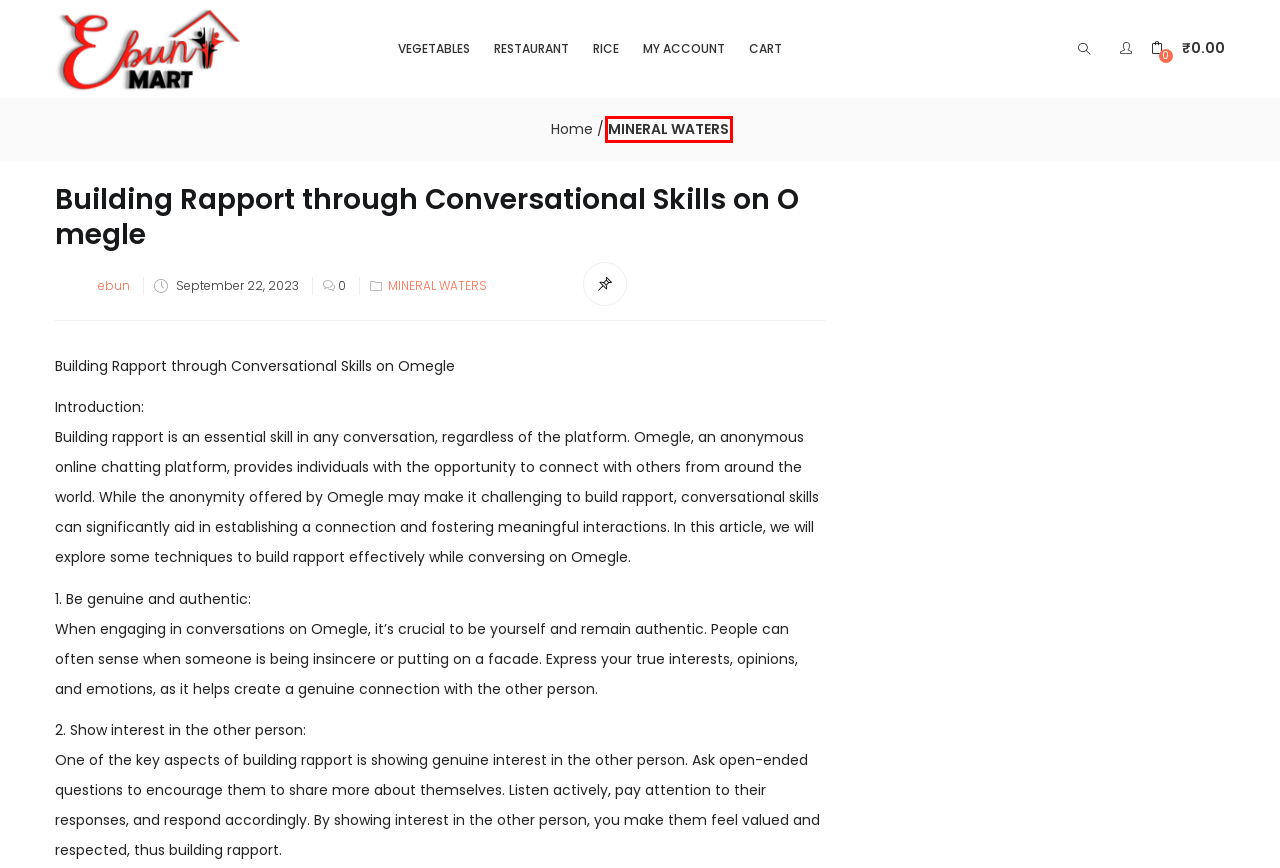Review the screenshot of a webpage that includes a red bounding box. Choose the most suitable webpage description that matches the new webpage after clicking the element within the red bounding box. Here are the candidates:
A. MINERAL WATERS – Ebun Mart Hyper Market
B. Ebun Mart Hyper Market – Ayappadi
C. My account – Ebun Mart Hyper Market
D. ebun – Ebun Mart Hyper Market
E. Restaurant – Ebun Mart Hyper Market
F. Cart – Ebun Mart Hyper Market
G. Rice – Ebun Mart Hyper Market
H. Vegetables – Ebun Mart Hyper Market

A